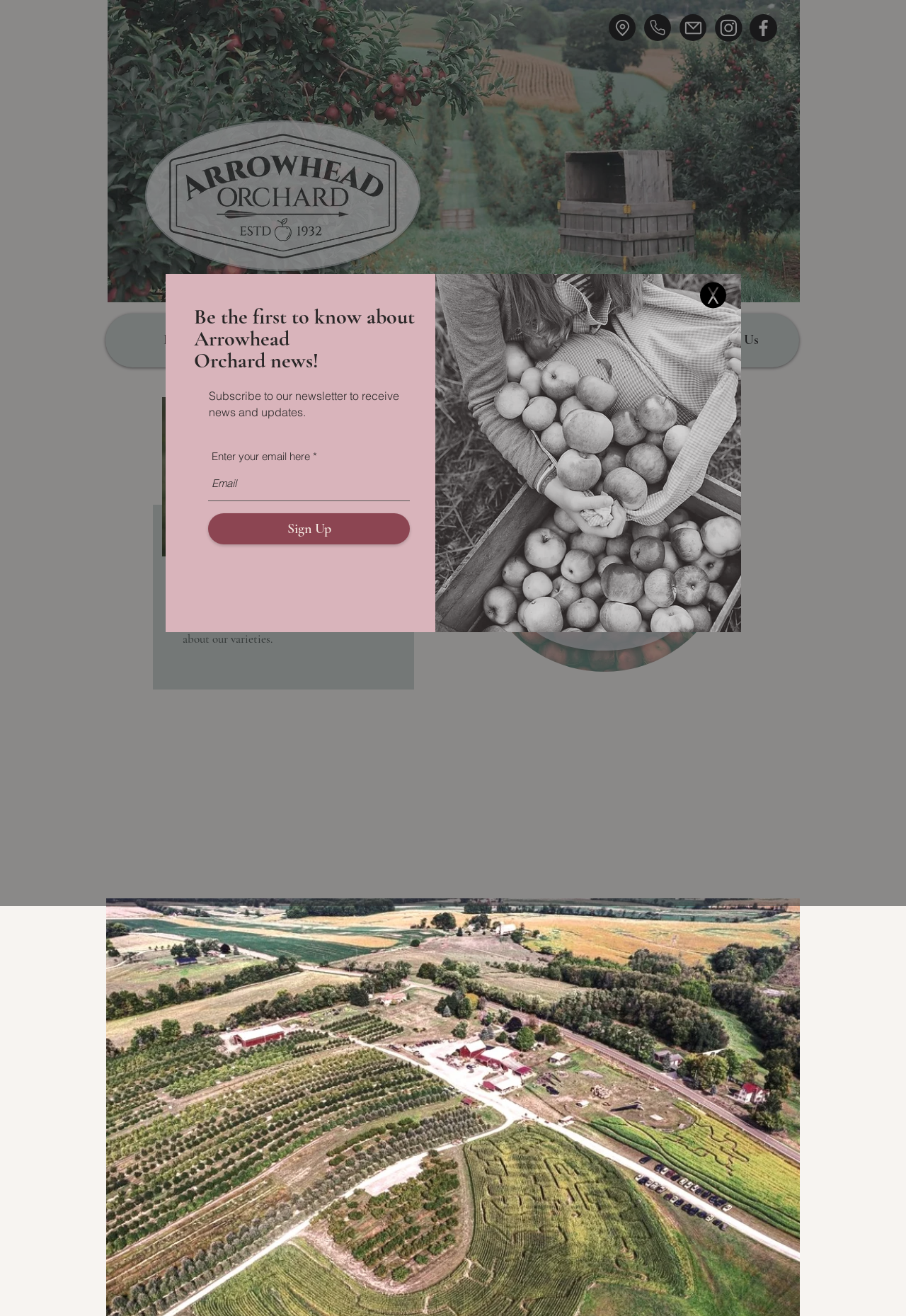What can visitors do at the farm market?
Answer with a single word or phrase, using the screenshot for reference.

Pick apples, attend events